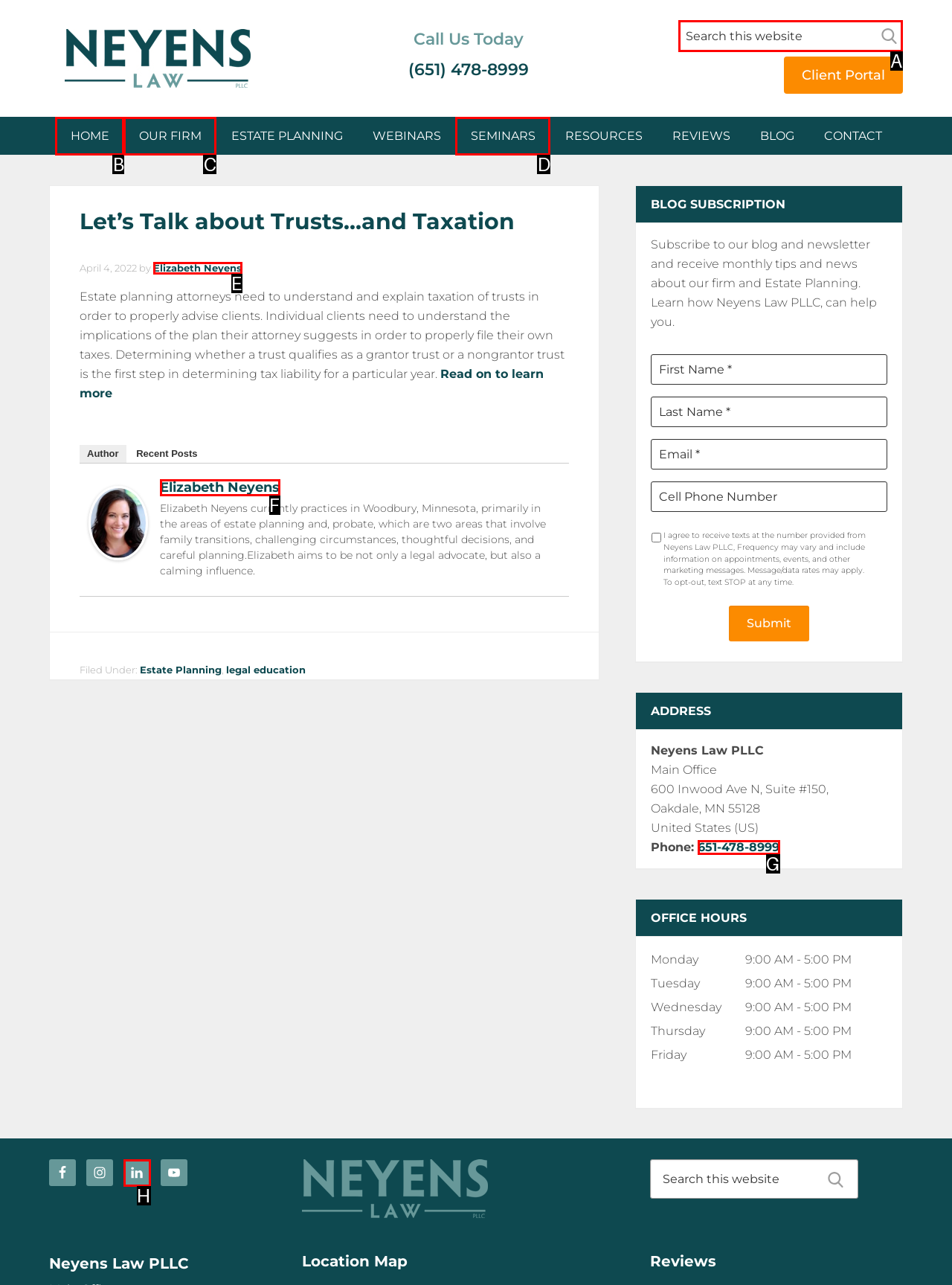Select the letter of the UI element that matches this task: Search this website
Provide the answer as the letter of the correct choice.

A